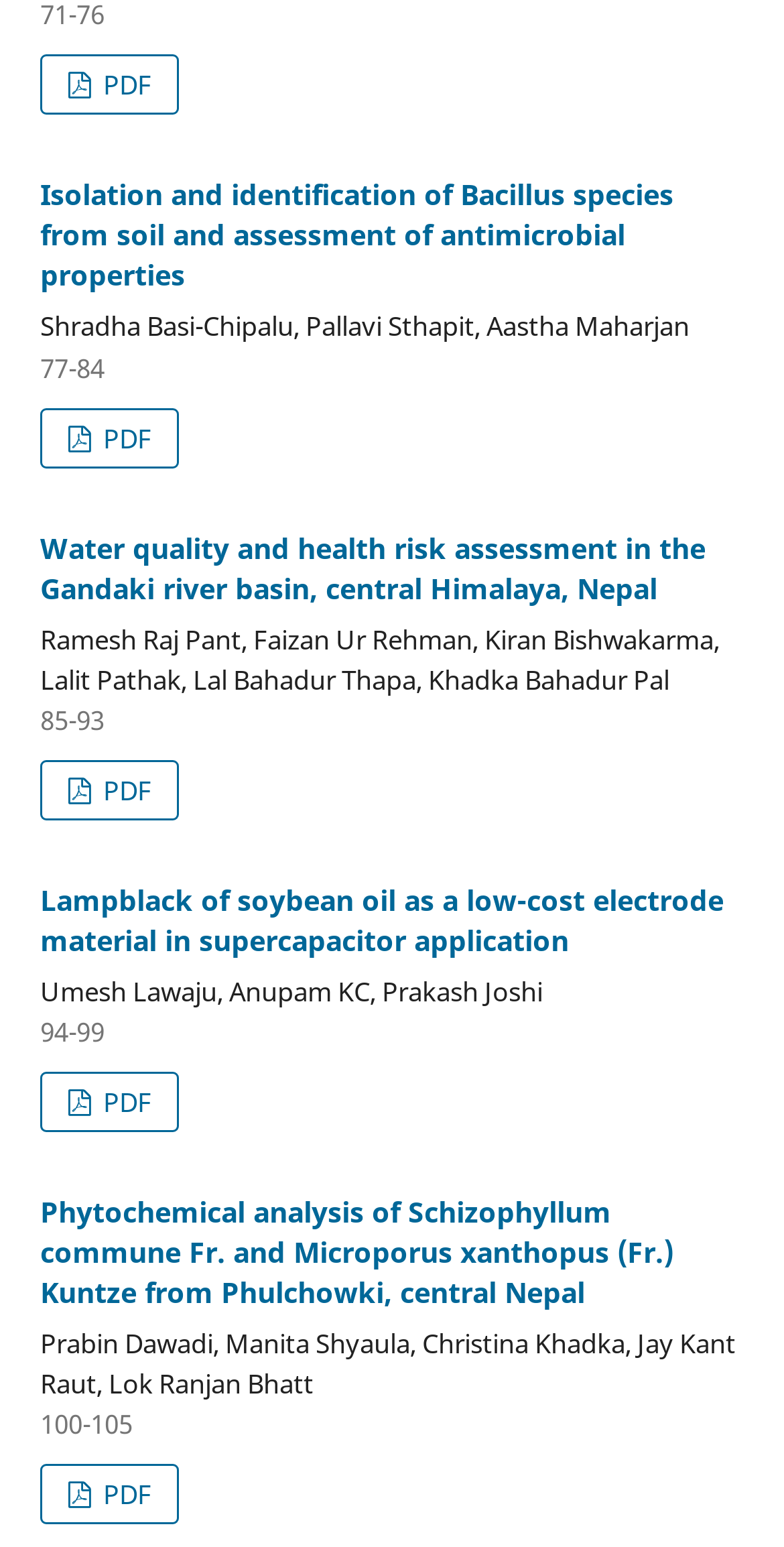Find the bounding box coordinates of the clickable element required to execute the following instruction: "Download the PDF of 'Phytochemical analysis of Schizophyllum commune Fr. and Microporus xanthopus (Fr.) Kuntze from Phulchowki, central Nepal'". Provide the coordinates as four float numbers between 0 and 1, i.e., [left, top, right, bottom].

[0.124, 0.954, 0.193, 0.977]